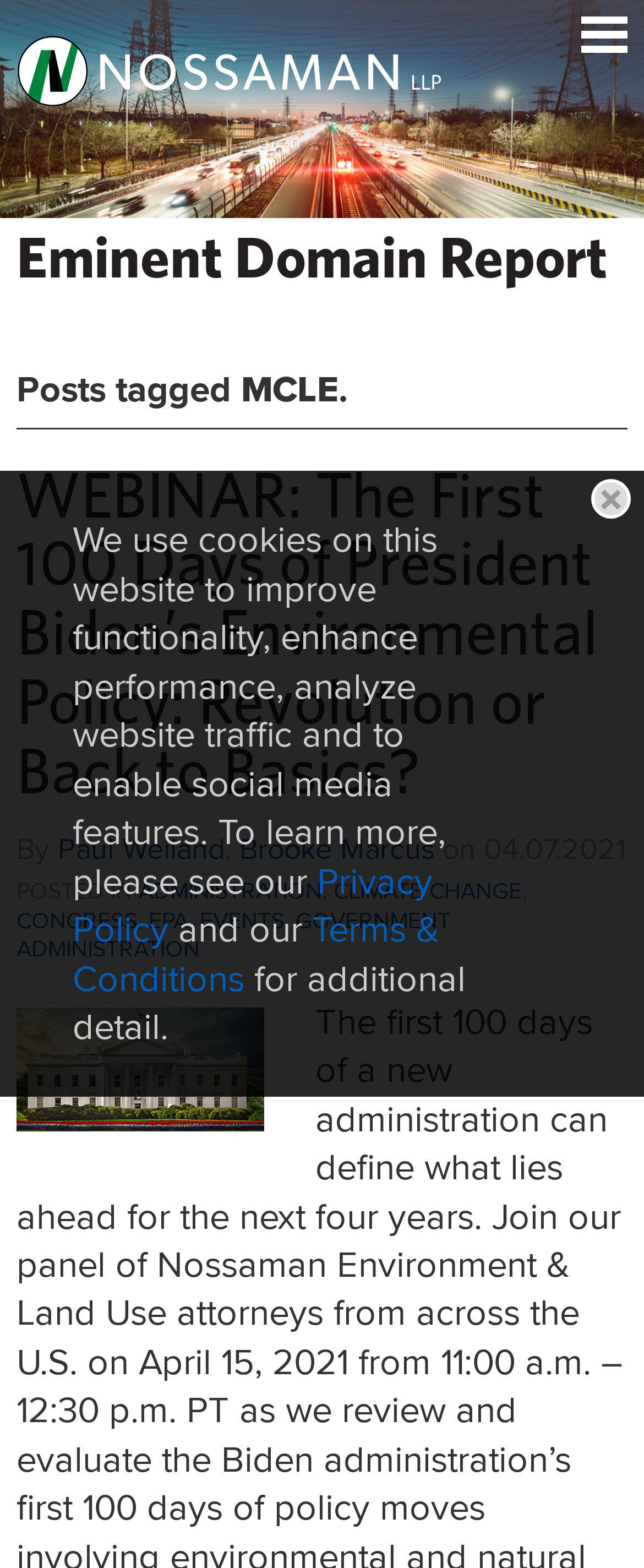Please identify the bounding box coordinates of the area that needs to be clicked to follow this instruction: "Click on the Nossaman LLP link".

[0.026, 0.021, 0.69, 0.068]